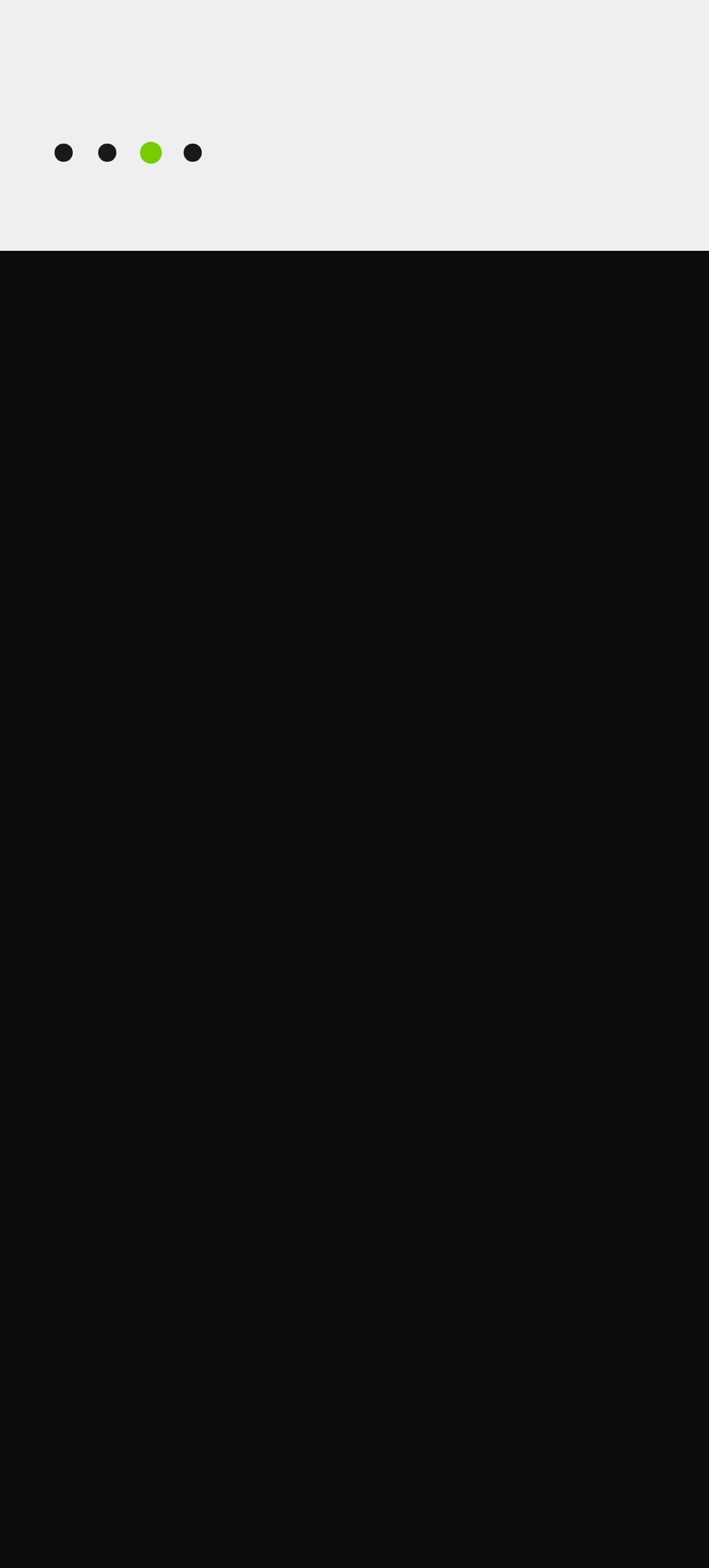How many headers are there?
Based on the visual content, answer with a single word or a brief phrase.

3